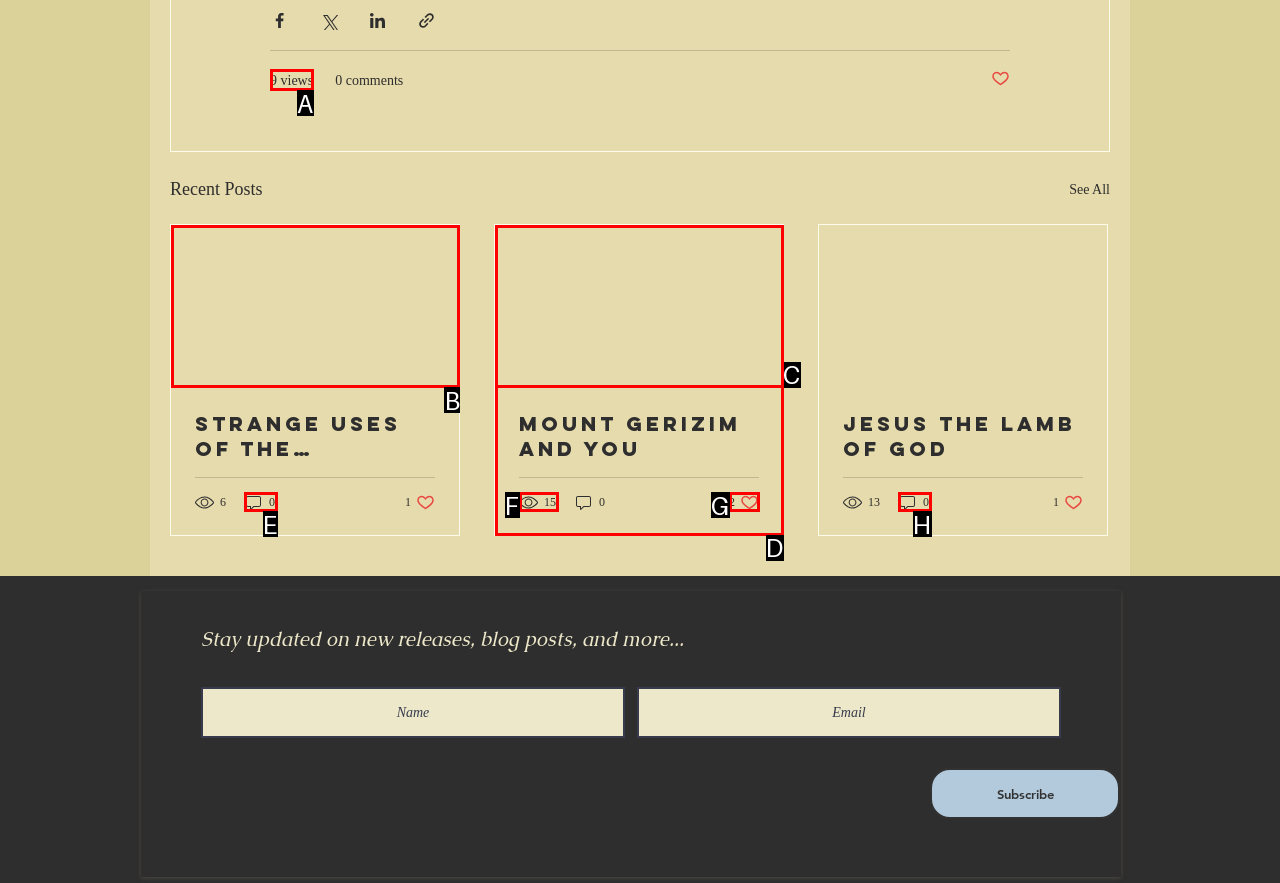Determine the letter of the element I should select to fulfill the following instruction: View post details. Just provide the letter.

B